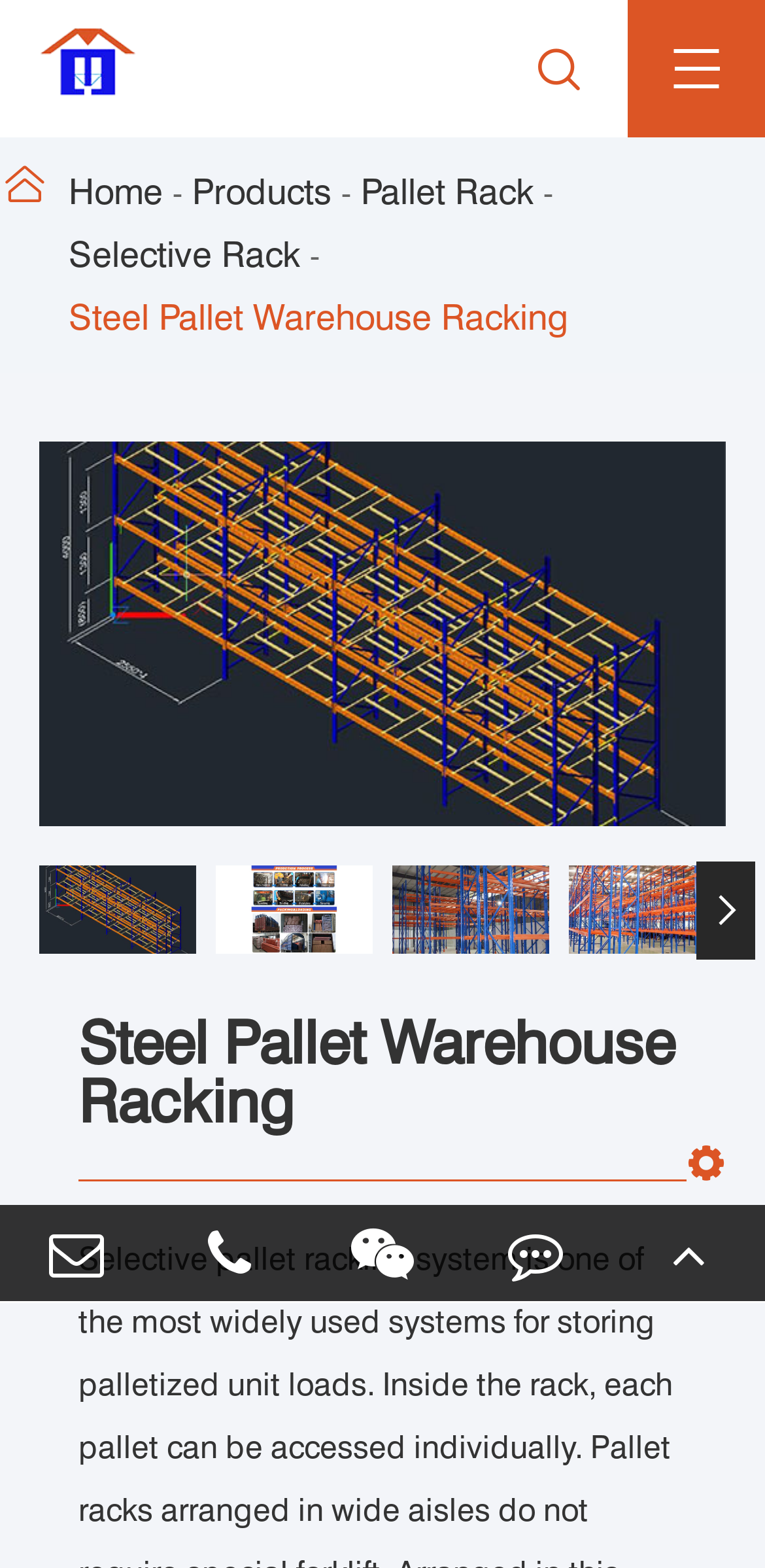Please locate the bounding box coordinates for the element that should be clicked to achieve the following instruction: "Contact us through Wechat". Ensure the coordinates are given as four float numbers between 0 and 1, i.e., [left, top, right, bottom].

[0.4, 0.768, 0.6, 0.83]